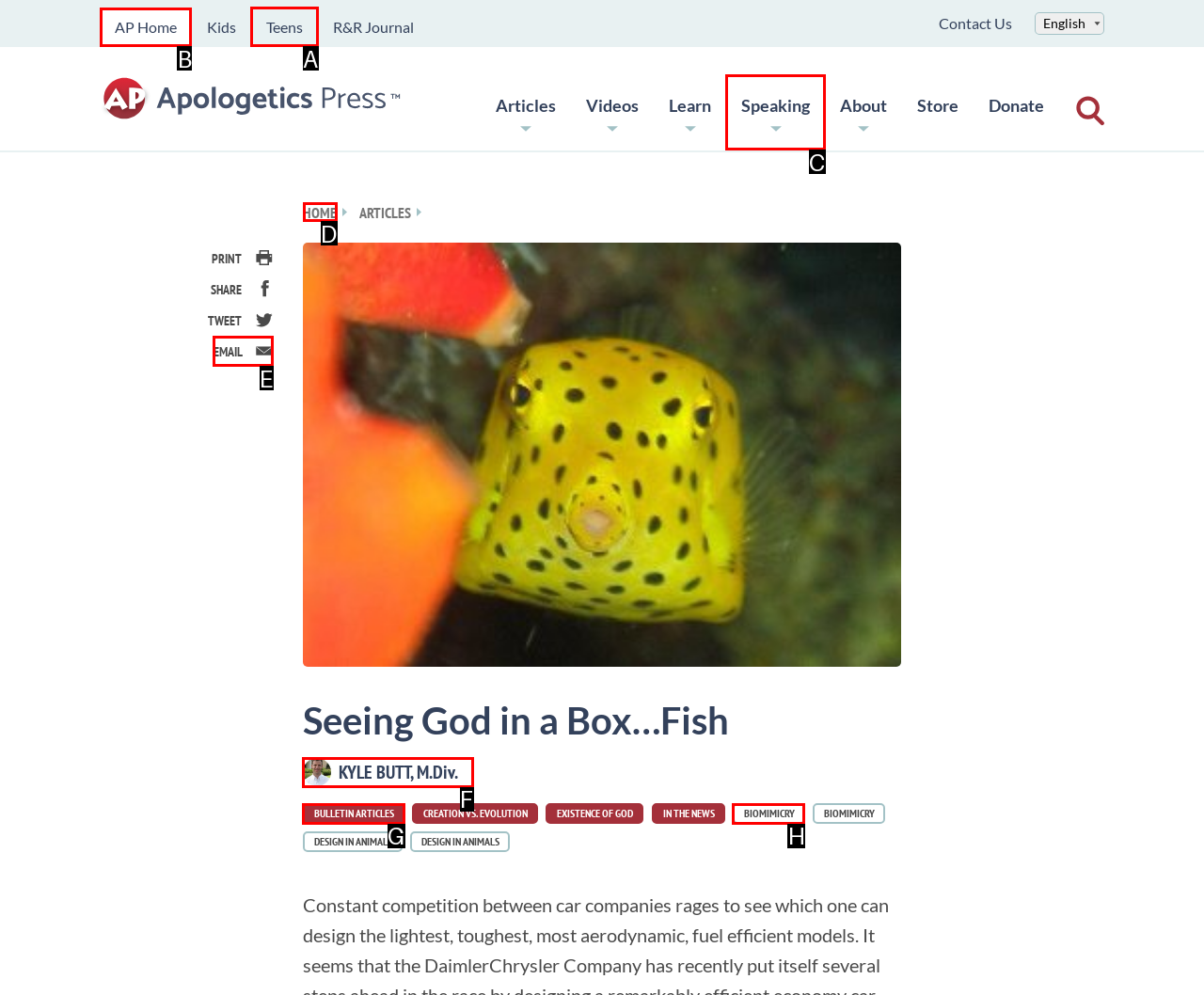Which option should be clicked to complete this task: go to home page
Reply with the letter of the correct choice from the given choices.

B